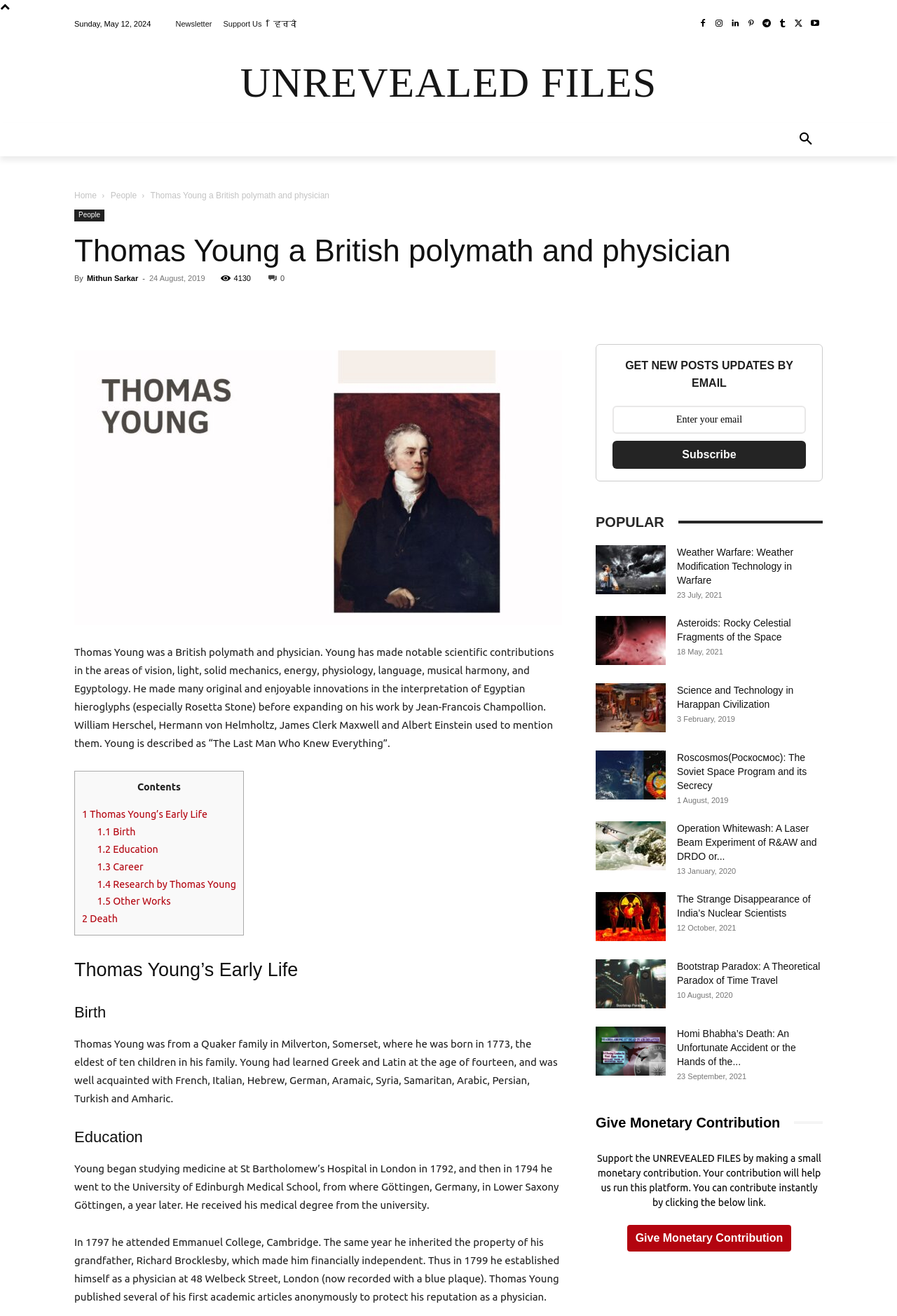Please predict the bounding box coordinates (top-left x, top-left y, bottom-right x, bottom-right y) for the UI element in the screenshot that fits the description: Give Monetary Contribution

[0.699, 0.931, 0.882, 0.951]